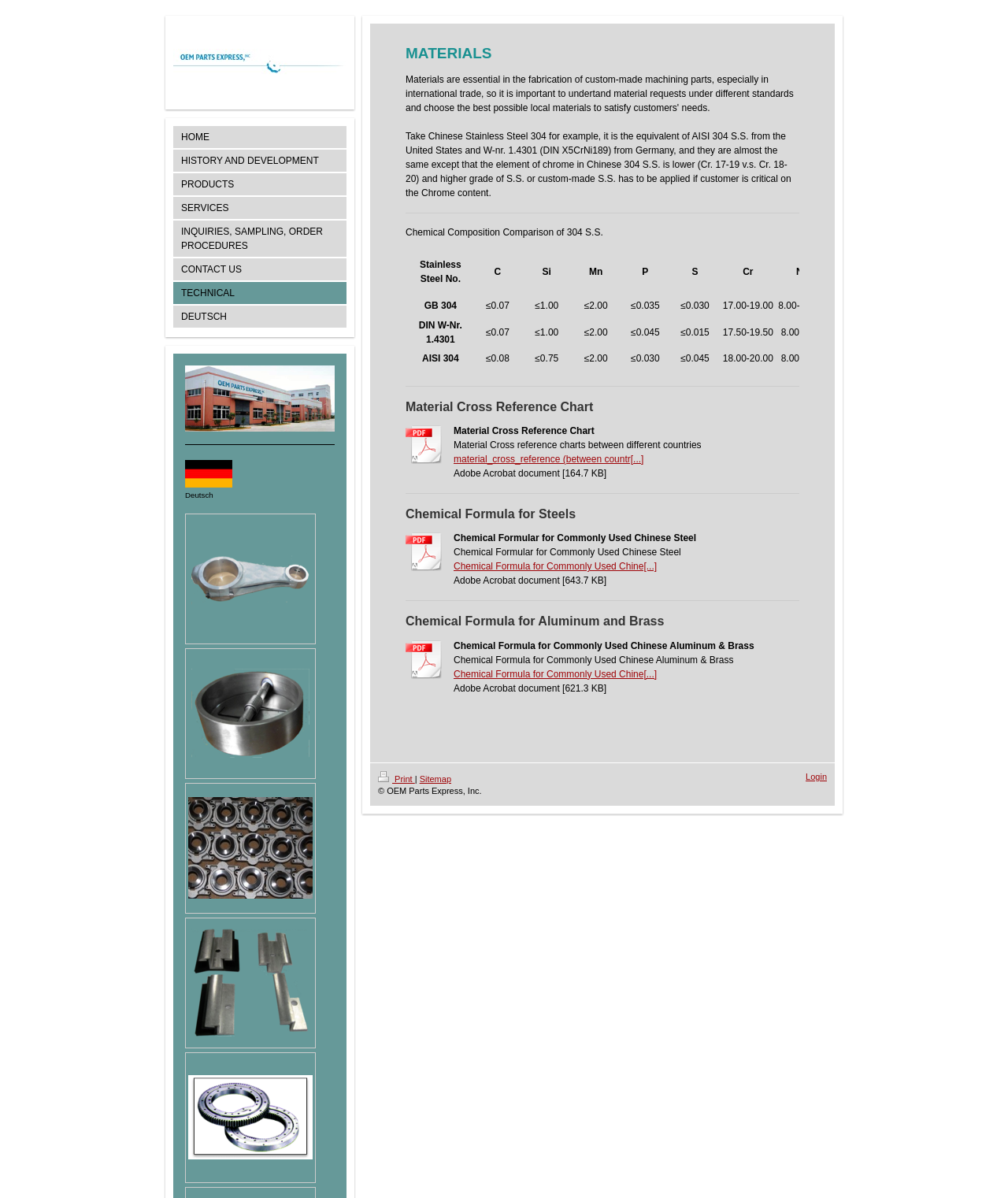Respond with a single word or phrase:
What type of products does OEM Parts Express manufacture?

custom-made machining products